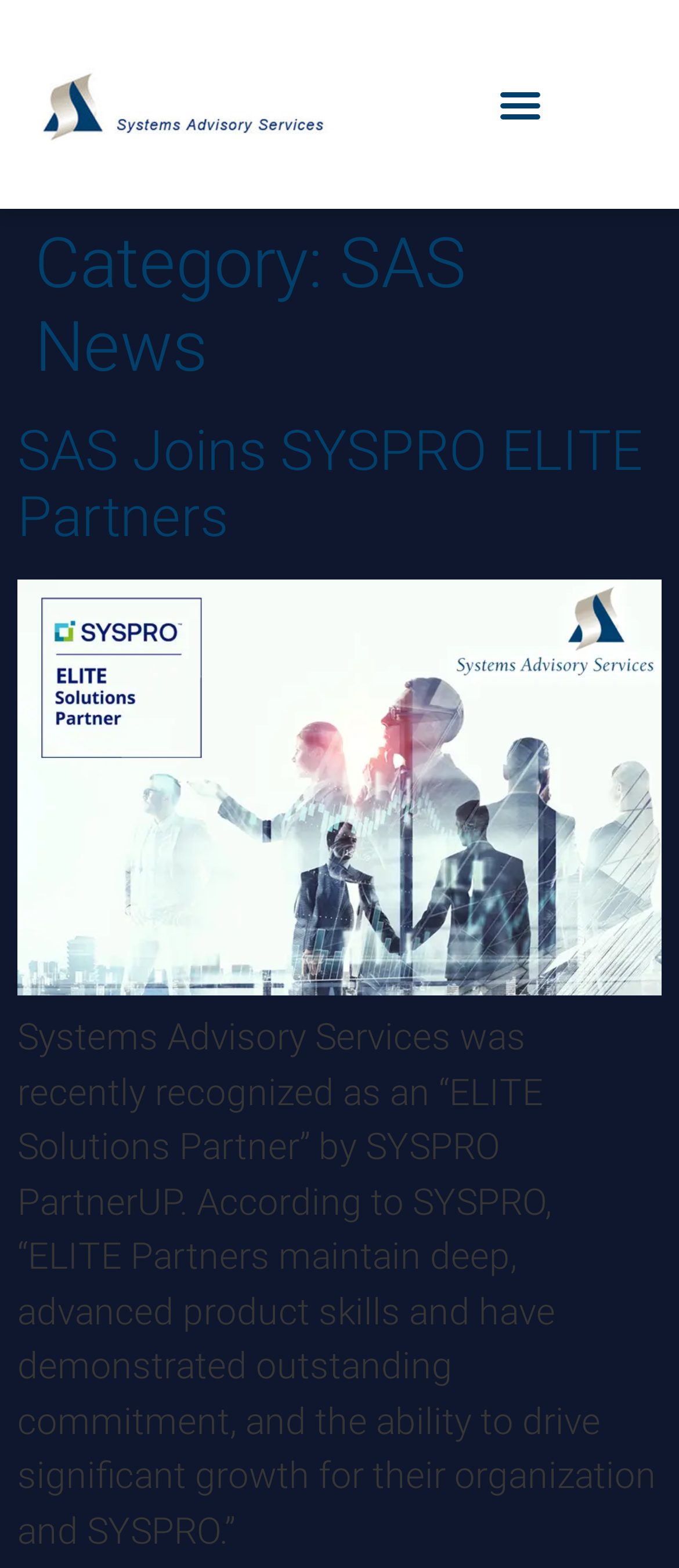How many links are present in the article?
Carefully examine the image and provide a detailed answer to the question.

I counted the number of link elements present in the article element and found two links: 'SAS Joins SYSPRO ELITE Partners' and 'SYSPRO Elite Partner | ERP Systems'.